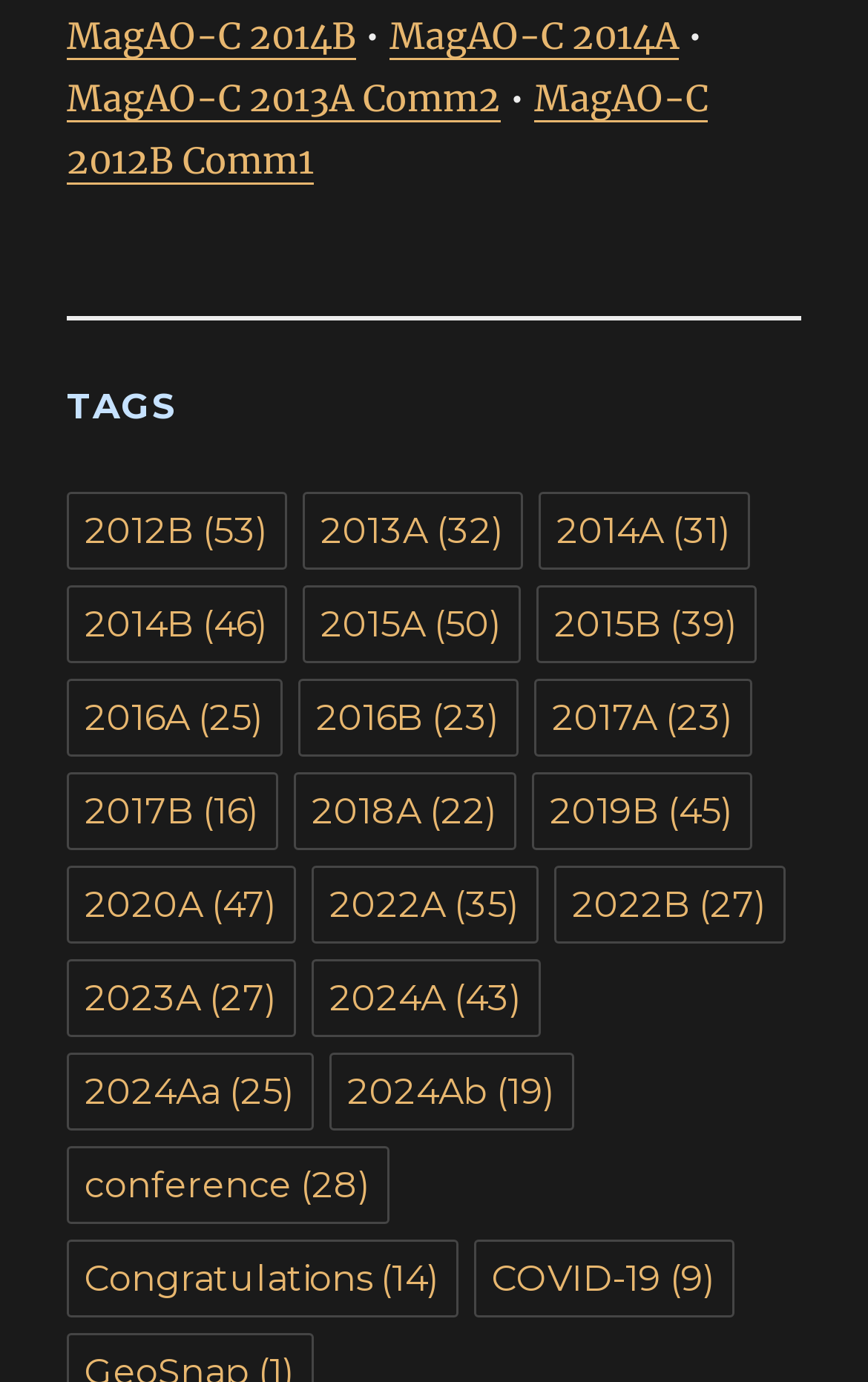Please determine the bounding box coordinates, formatted as (top-left x, top-left y, bottom-right x, bottom-right y), with all values as floating point numbers between 0 and 1. Identify the bounding box of the region described as: MagAO-C 2013A Comm2

[0.077, 0.054, 0.577, 0.087]